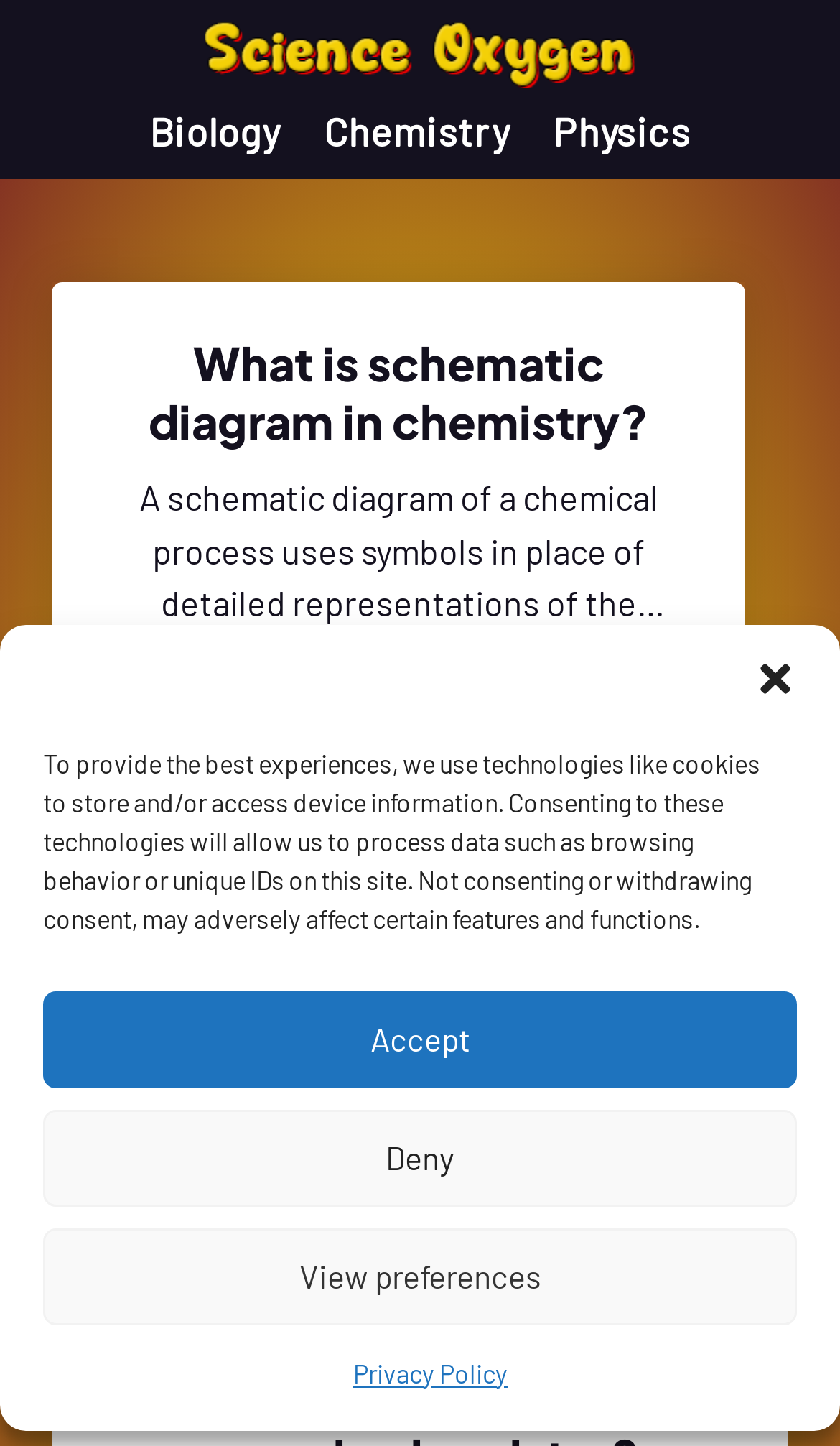What is the main topic of the webpage?
Using the image, give a concise answer in the form of a single word or short phrase.

Science